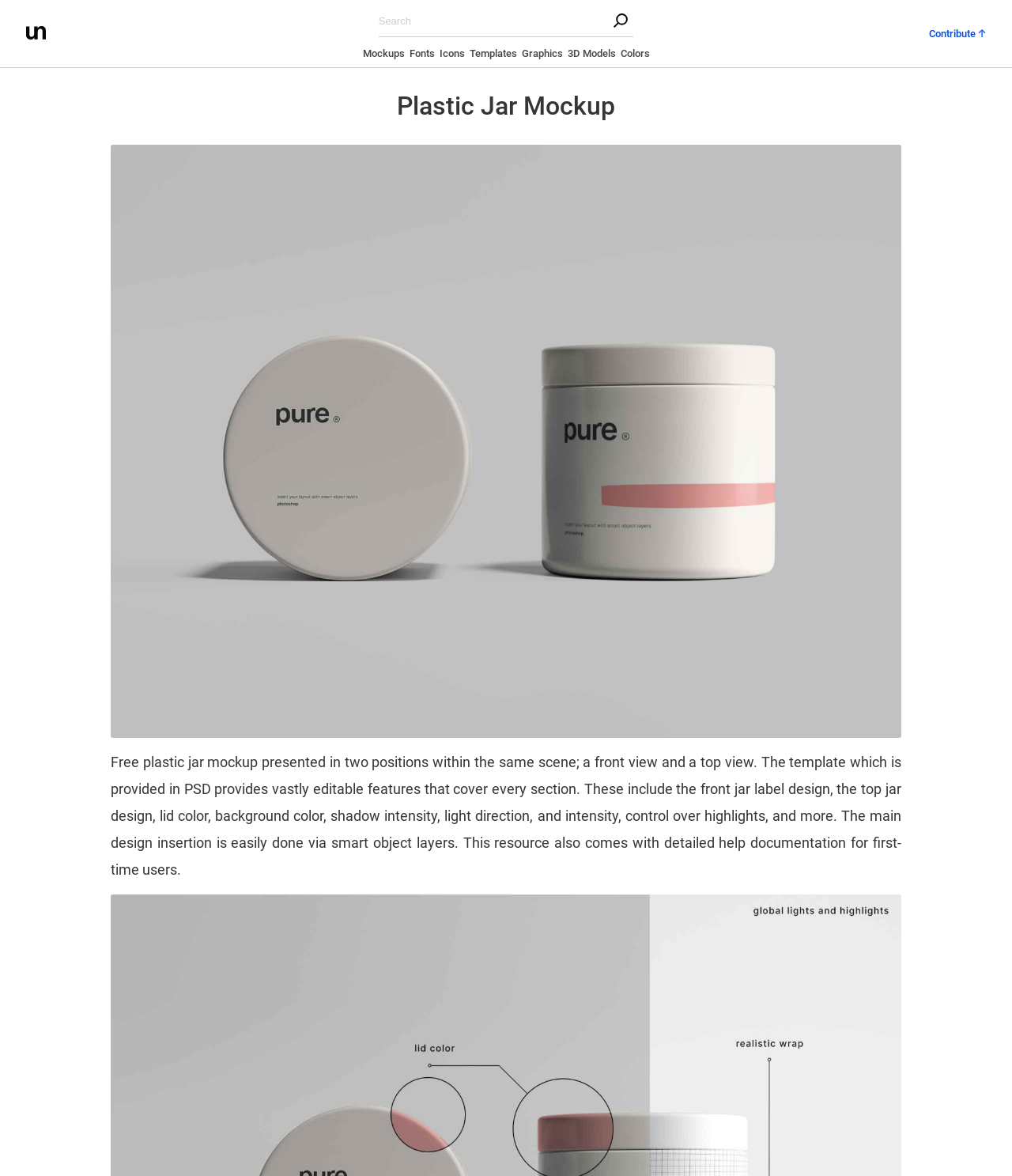Specify the bounding box coordinates of the area to click in order to follow the given instruction: "Click on Contribute."

[0.918, 0.021, 0.974, 0.034]